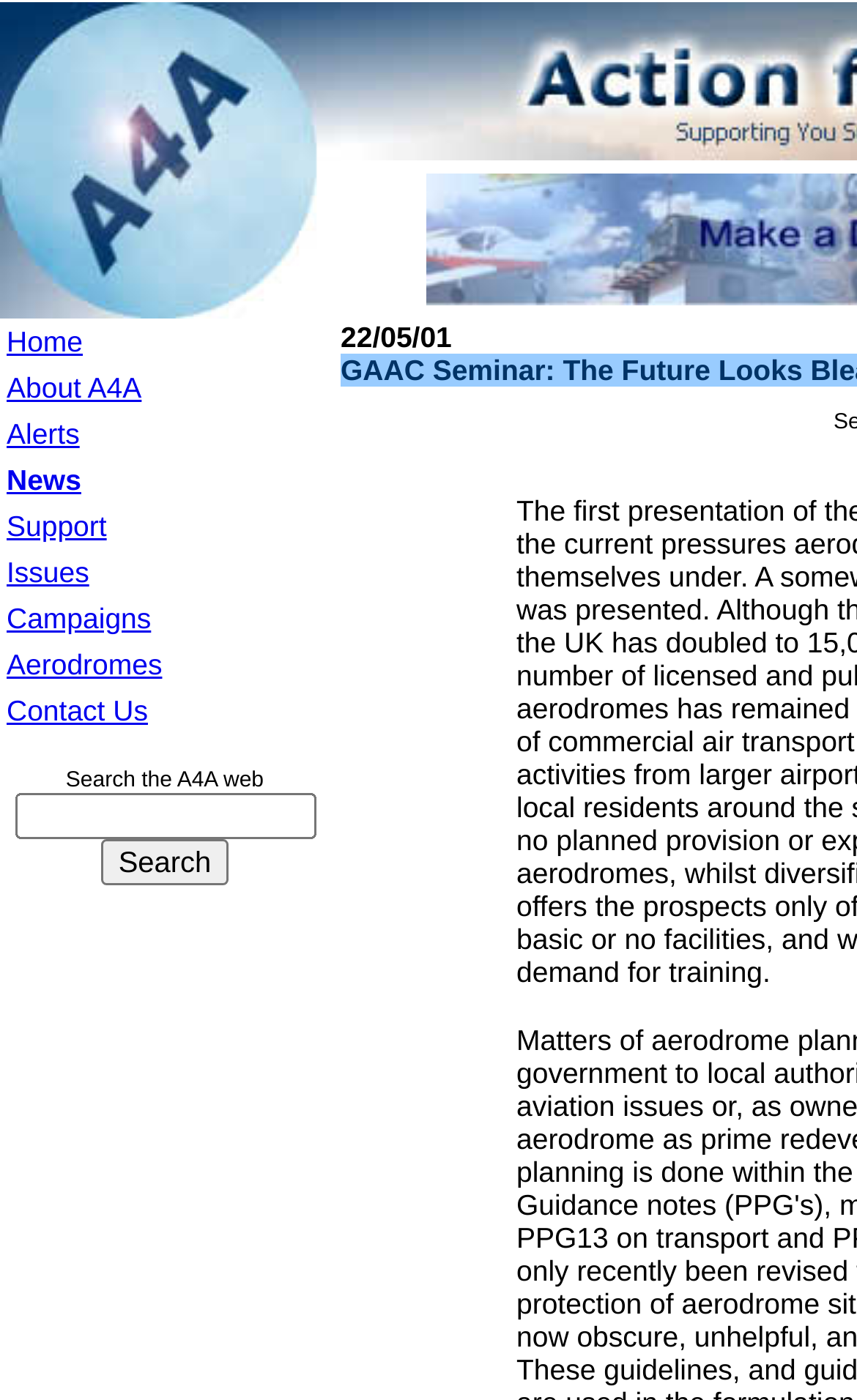What is the text of the first link on the webpage? Using the information from the screenshot, answer with a single word or phrase.

Action for Airfields